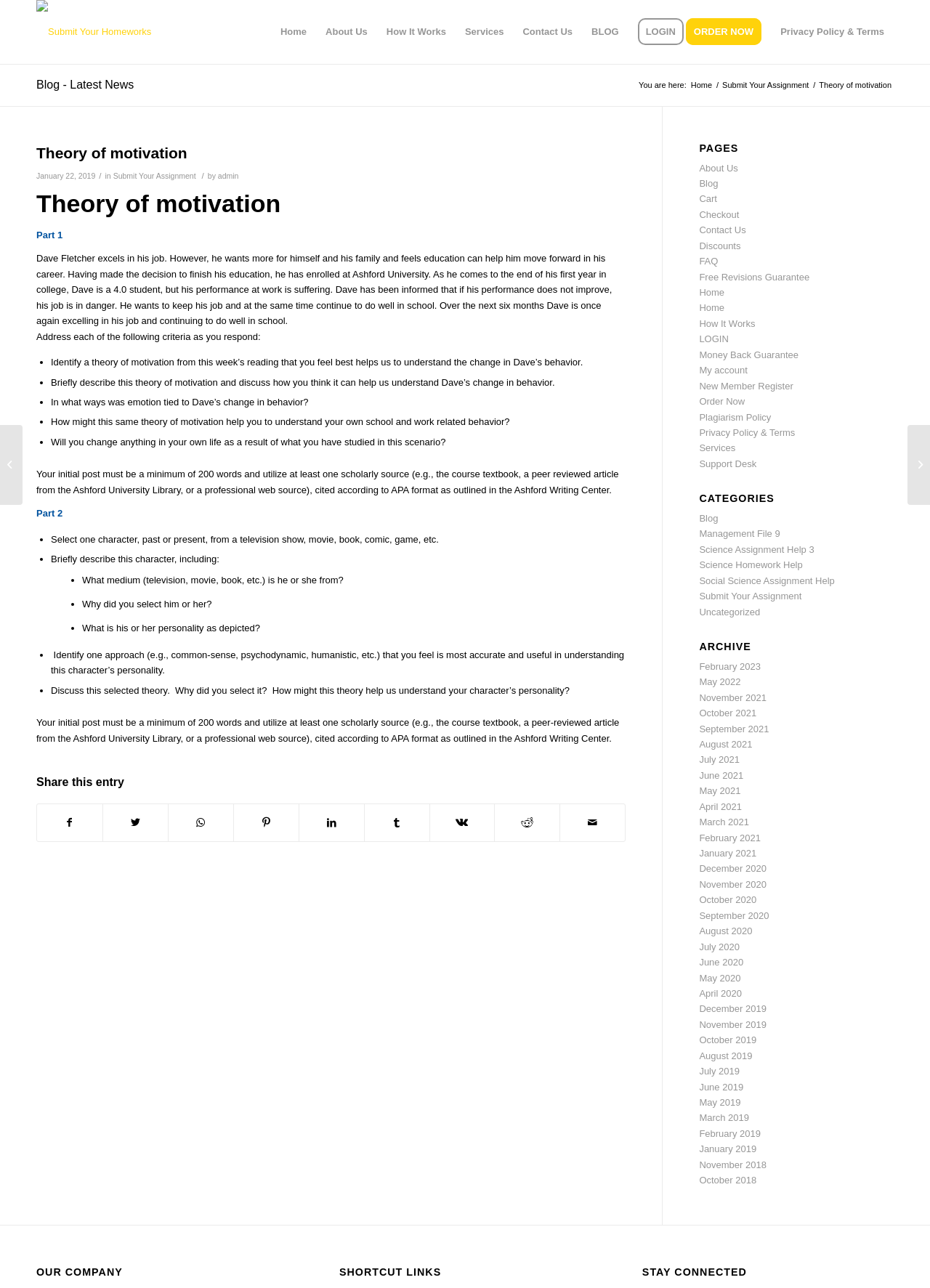Identify and provide the main heading of the webpage.

Theory of motivation